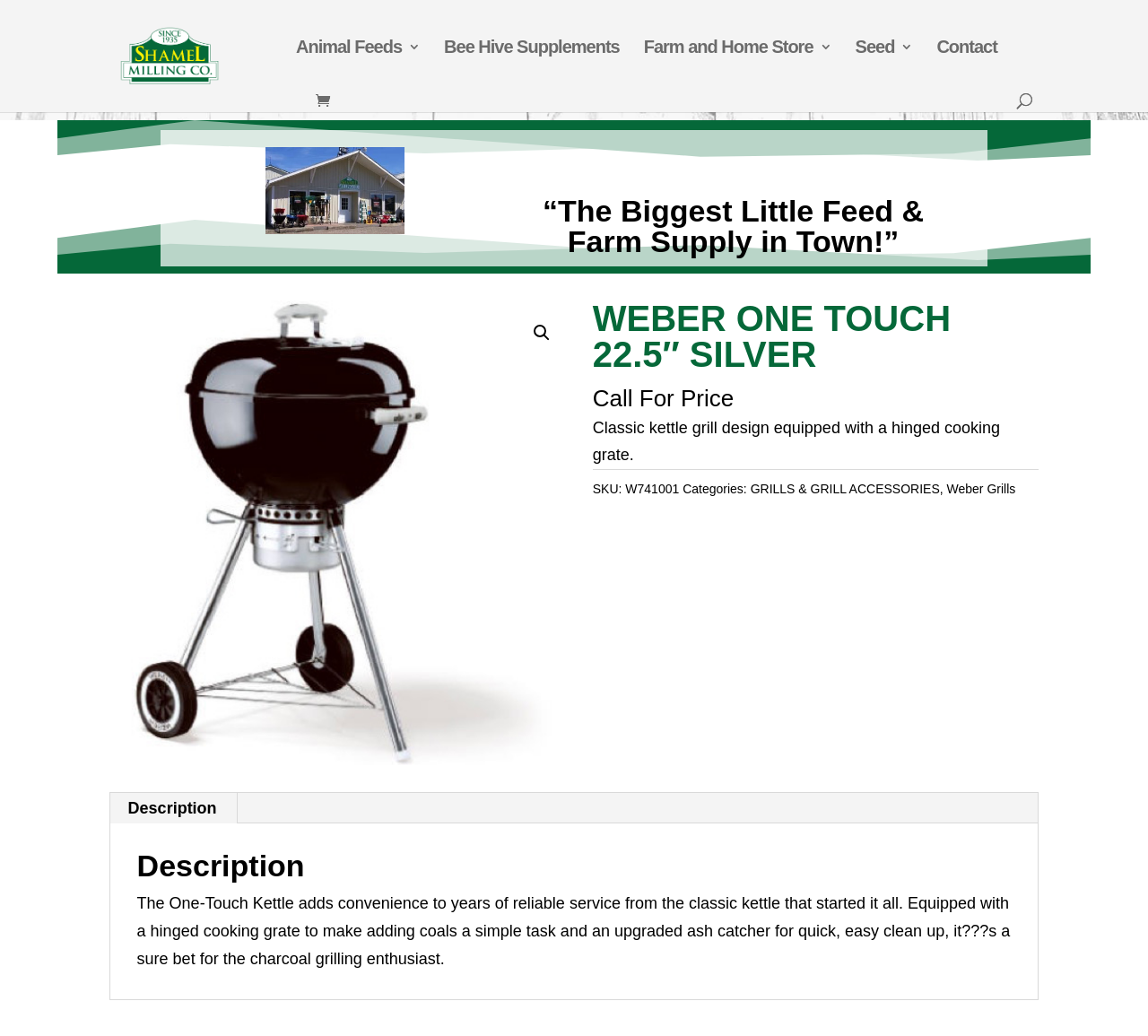Specify the bounding box coordinates for the region that must be clicked to perform the given instruction: "Contact us".

[0.816, 0.039, 0.869, 0.09]